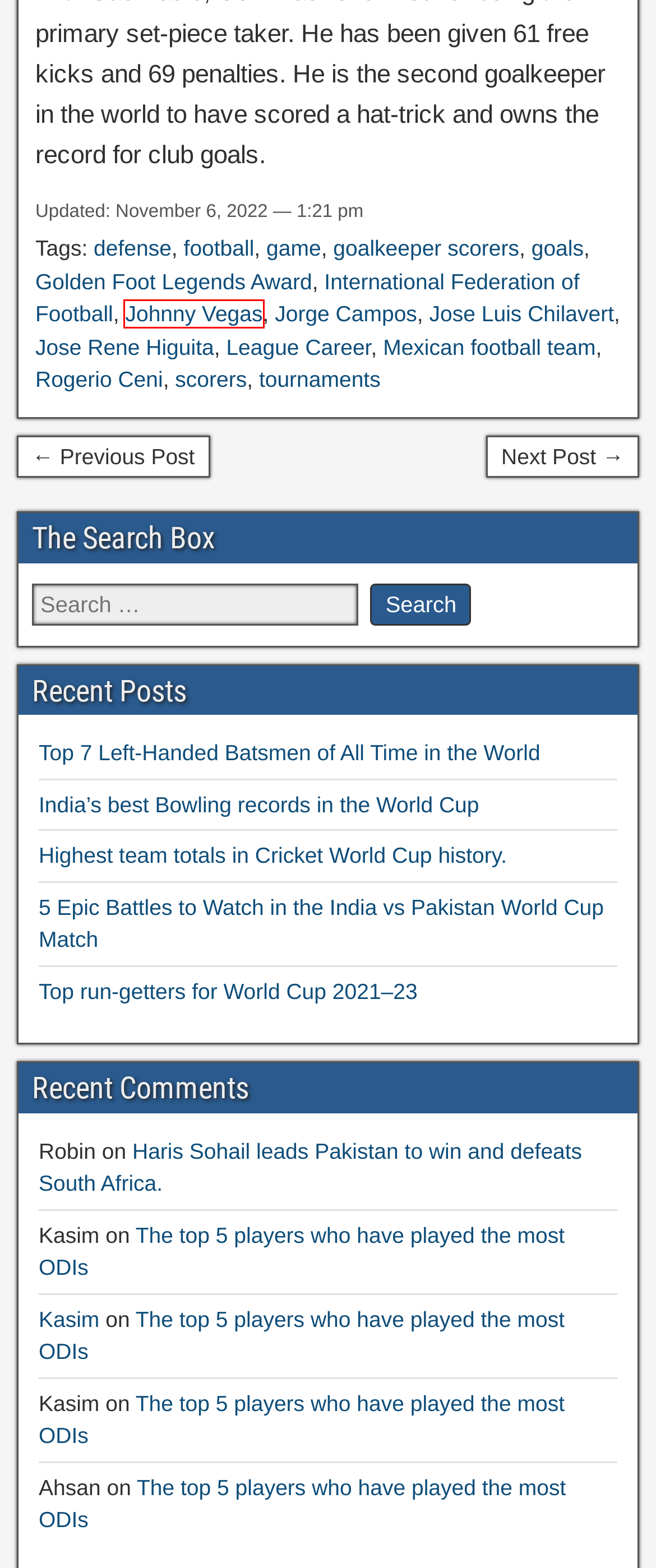Evaluate the webpage screenshot and identify the element within the red bounding box. Select the webpage description that best fits the new webpage after clicking the highlighted element. Here are the candidates:
A. Johnny Vegas – CricBizzz
B. goals – CricBizzz
C. tournaments – CricBizzz
D. Top 7 Fastest Fifties in the ICC T20 World Cup’s history – CricBizzz
E. Highest team totals in Cricket World Cup history. – CricBizzz
F. scorers – CricBizzz
G. Top run-getters for World Cup 2021–23 – CricBizzz
H. Jose Luis Chilavert – CricBizzz

A